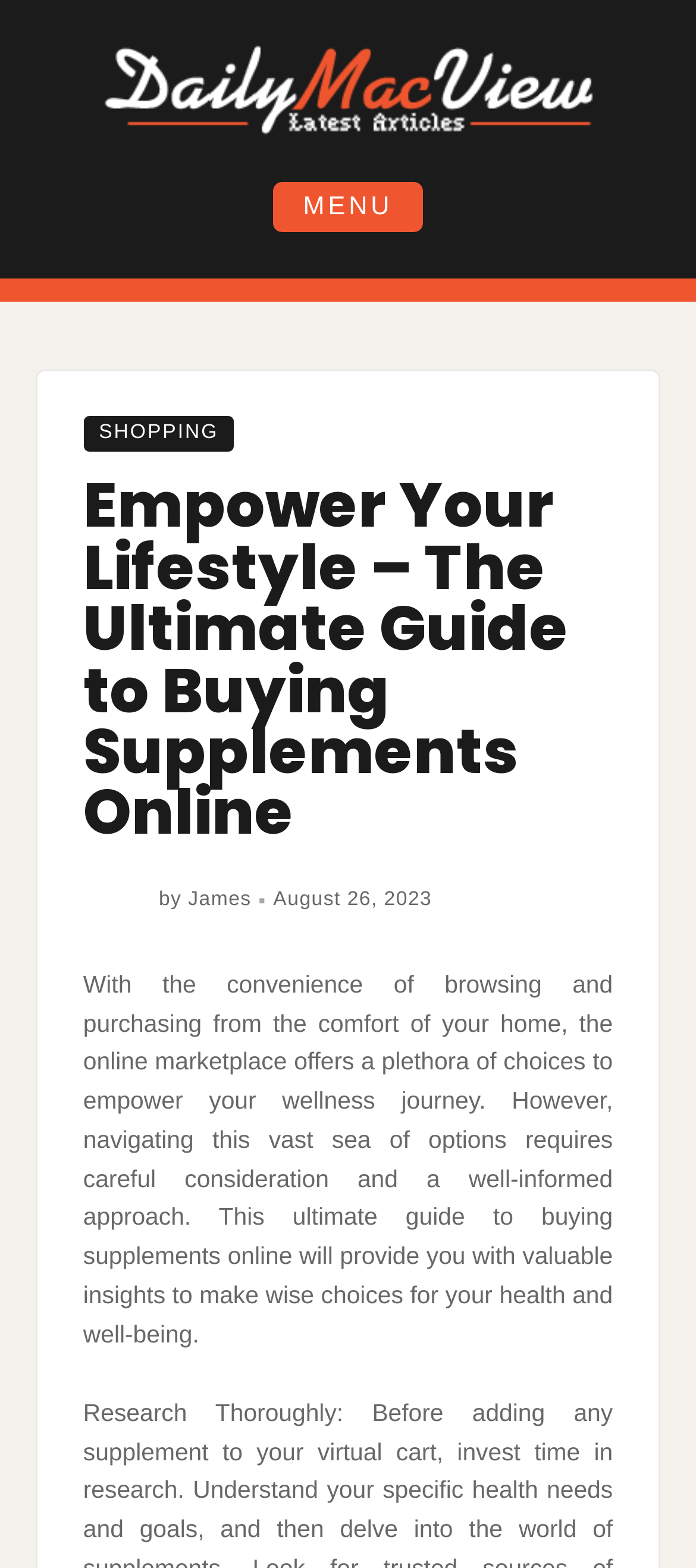Determine the bounding box coordinates in the format (top-left x, top-left y, bottom-right x, bottom-right y). Ensure all values are floating point numbers between 0 and 1. Identify the bounding box of the UI element described by: August 26, 2023August 30, 2023

[0.393, 0.566, 0.621, 0.58]